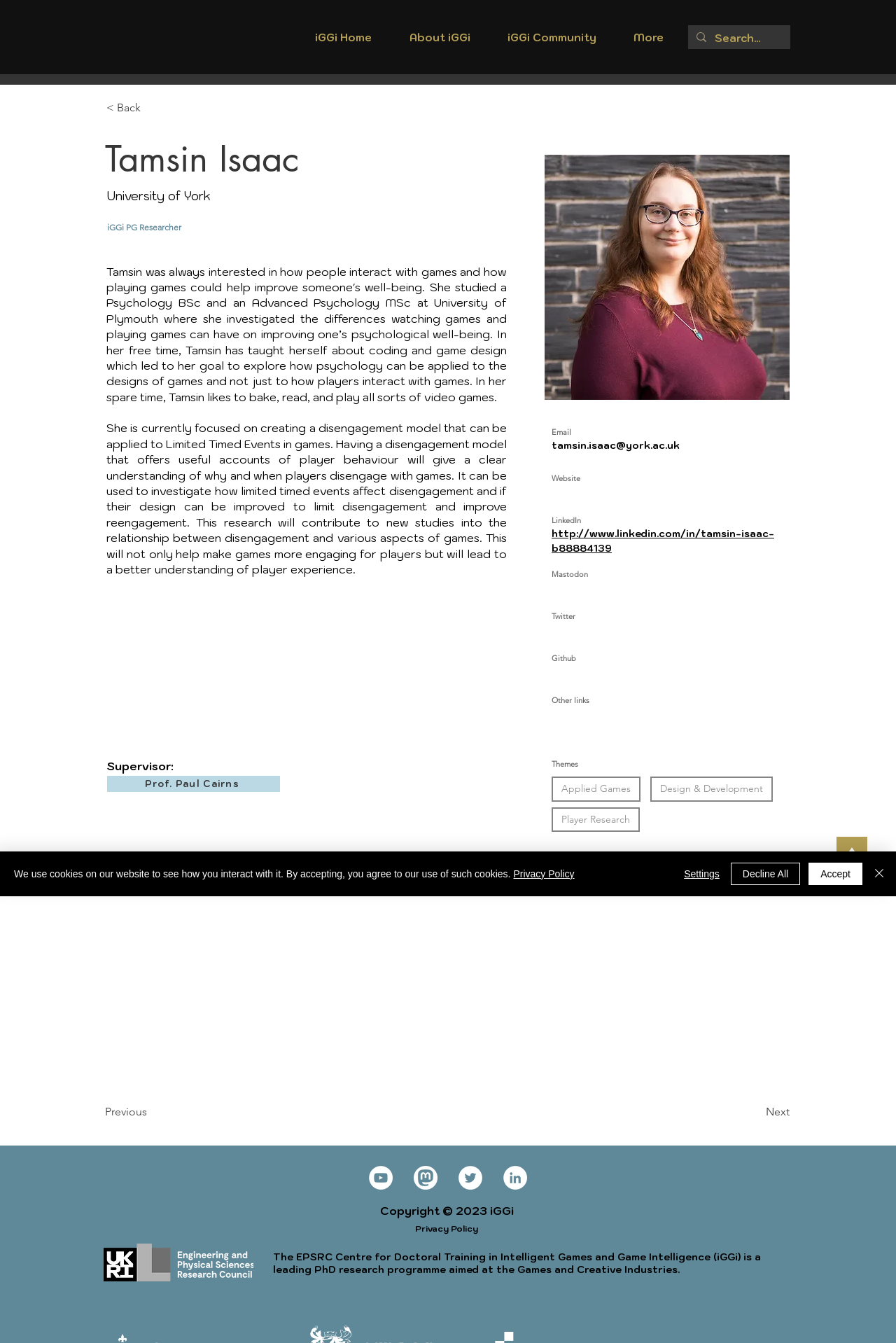Please give a short response to the question using one word or a phrase:
What is Tamsin Isaac's affiliation?

University of York